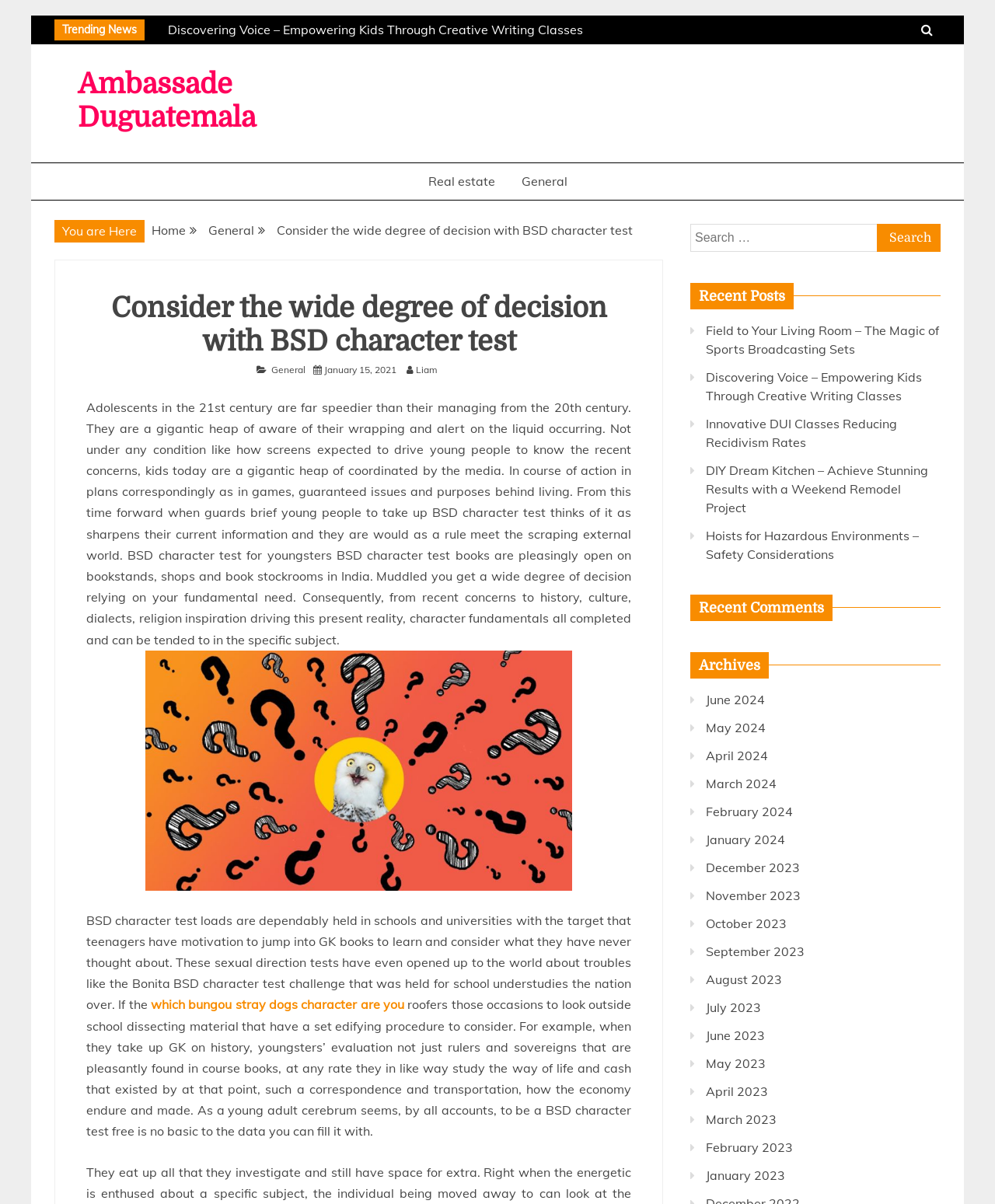Could you specify the bounding box coordinates for the clickable section to complete the following instruction: "Go to the General page"?

[0.512, 0.135, 0.582, 0.166]